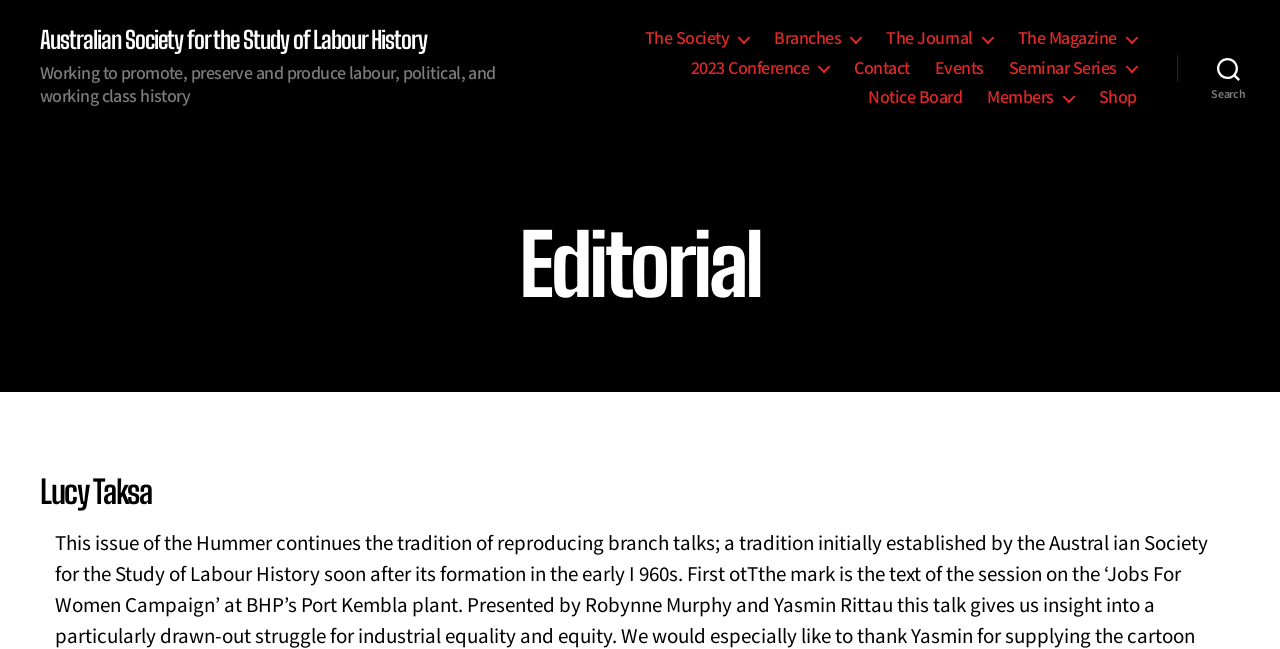Give a one-word or one-phrase response to the question: 
What is the purpose of the society?

Promote, preserve and produce labour history